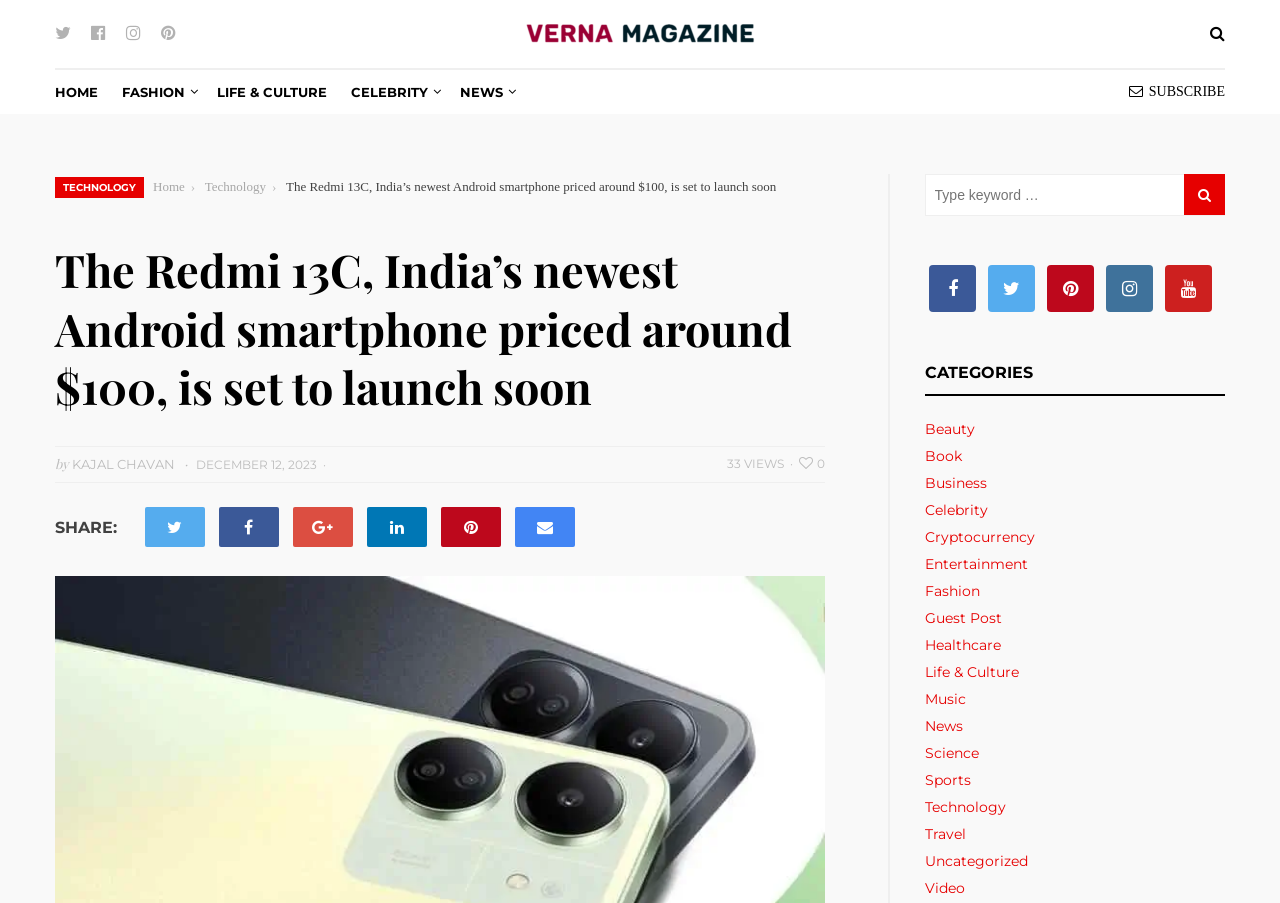How many views does the article have?
Refer to the screenshot and respond with a concise word or phrase.

33